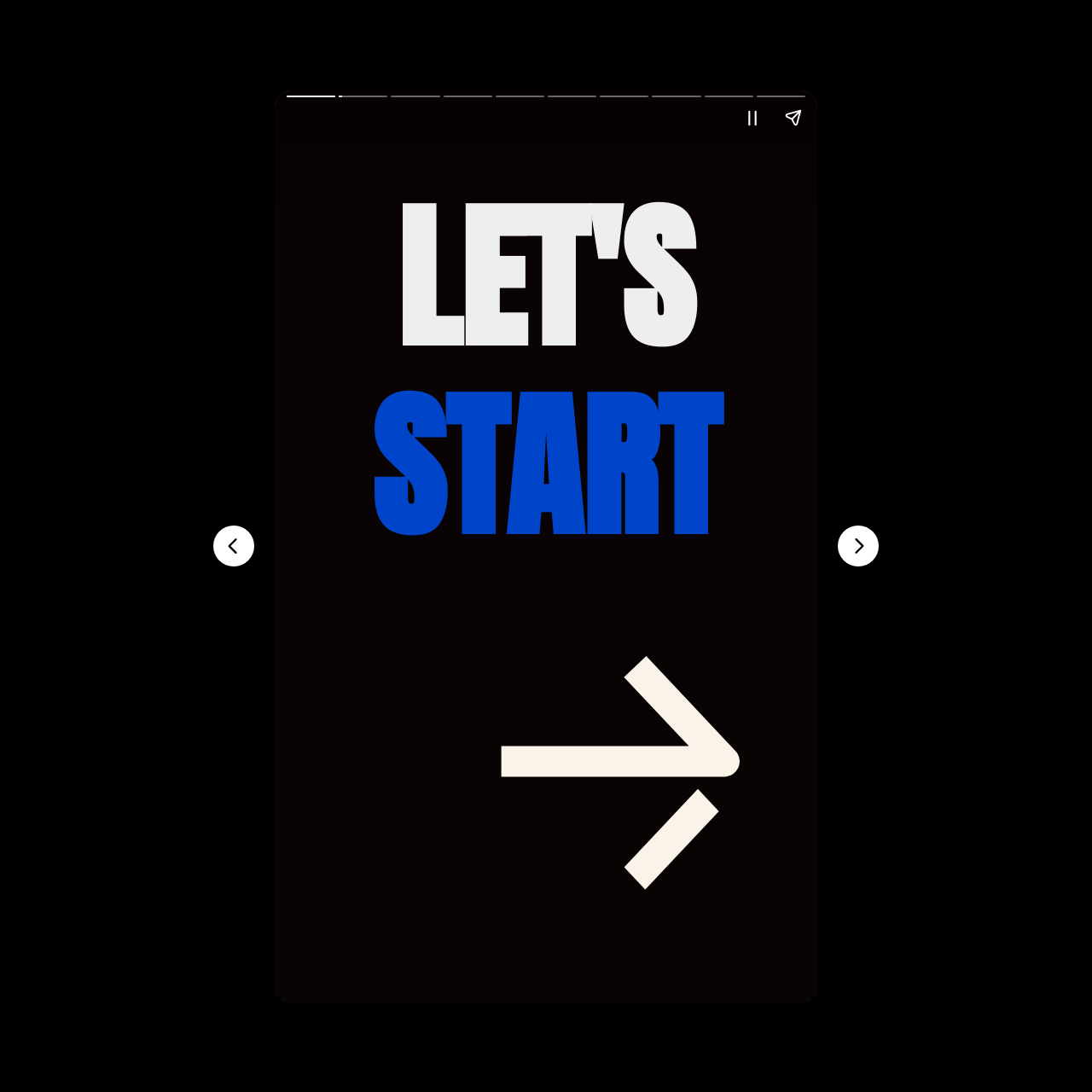Examine the image and give a thorough answer to the following question:
Can you share the story?

There is a 'Share story' button on the webpage, located at [0.708, 0.089, 0.745, 0.126], which indicates that the story can be shared.